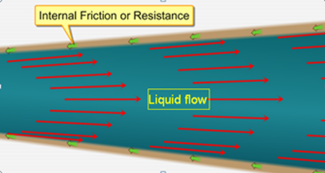Provide a single word or phrase to answer the given question: 
What is viscosity a measure of?

A liquid's resistance to flow